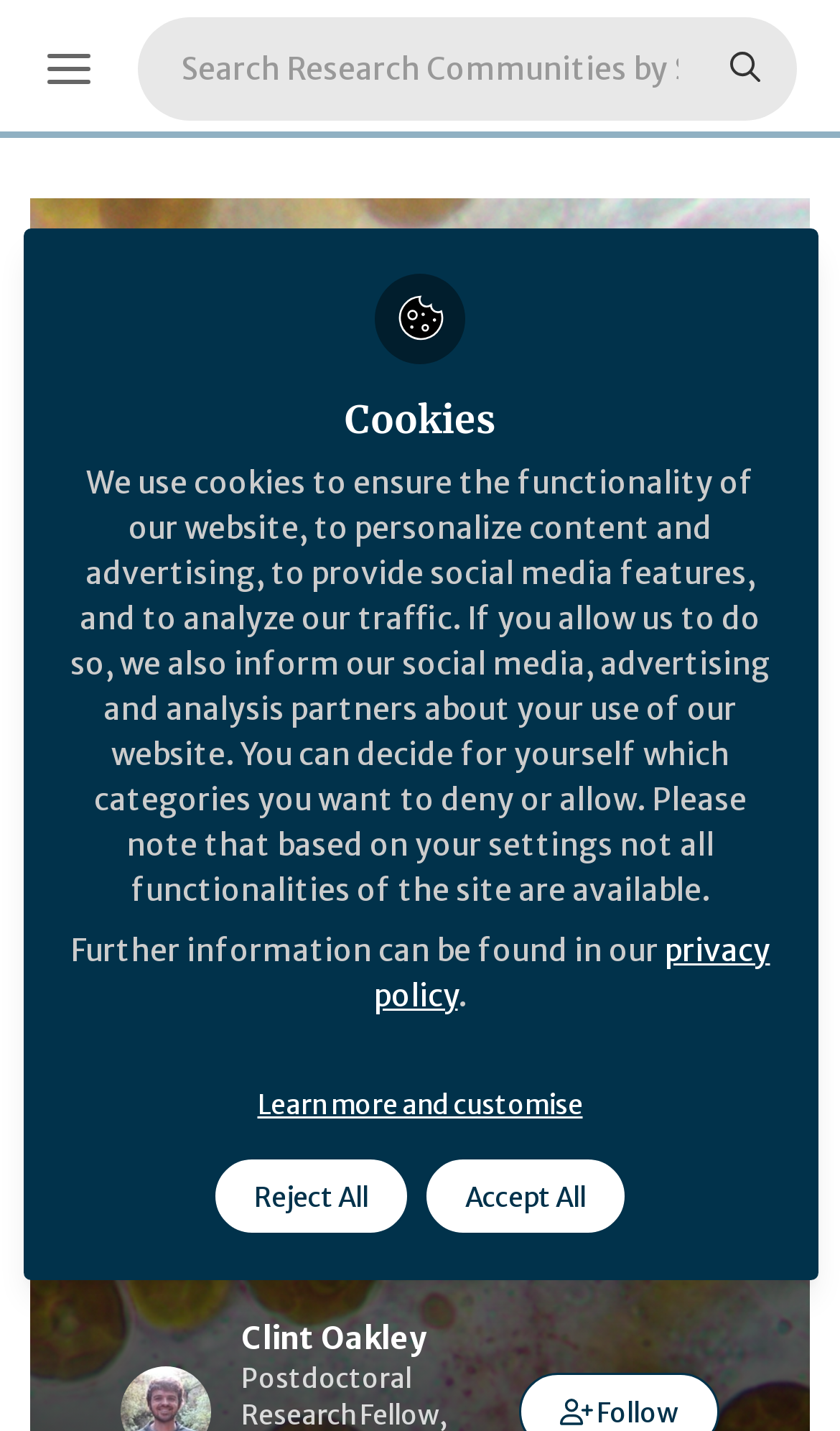Offer a detailed account of what is visible on the webpage.

The webpage is a research article titled "Communication breakdown: symbionts aren’t always the same" by Springer Nature. At the top left, there is a menu link. Next to it, there is a search bar with a search button on the right. 

Below the search bar, the main content of the webpage begins. The title of the article is displayed prominently, followed by a brief summary that reads "How does a 'selfish' symbiont affect the host proteome of a coral model, and what does it mean for reefs?" 

Underneath the summary, there is a link to "Behind the Paper" and a heading that repeats the title of the article. The article is categorized under "Microbiology" and was published on May 31, 2019. The author, Clint Oakley, is credited at the bottom of the main content area.

To the right of the main content, there is a small image. Below the image, there is a section about cookies, which includes a heading, a paragraph of text, and links to a privacy policy. The user is given the option to "Learn more and customise" their cookie settings or to "Reject All" or "Accept All" cookies.

Overall, the webpage is a research article with a clear title, summary, and categorization, accompanied by a search bar, a menu link, and a section about cookies.